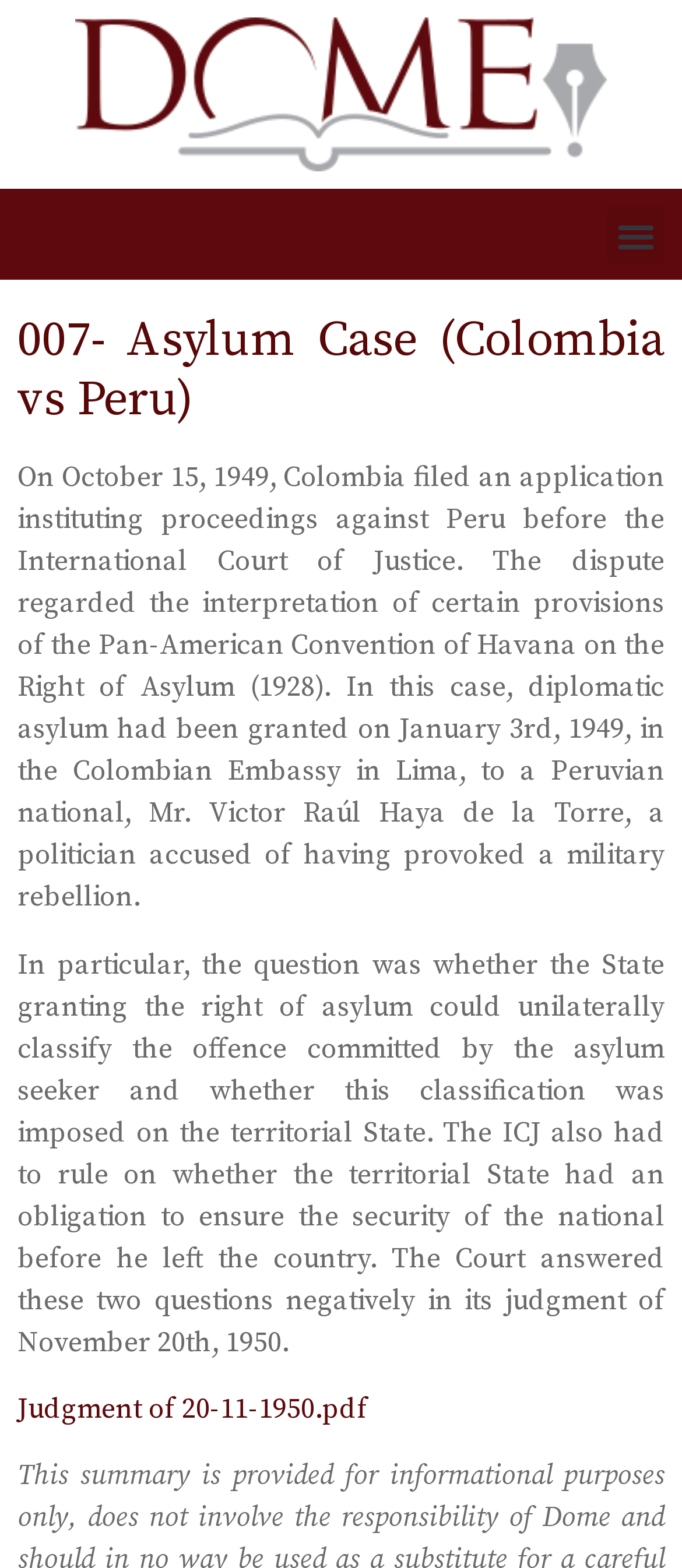Locate the bounding box of the user interface element based on this description: "Judgment of 20-11-1950.pdf".

[0.026, 0.887, 0.538, 0.91]